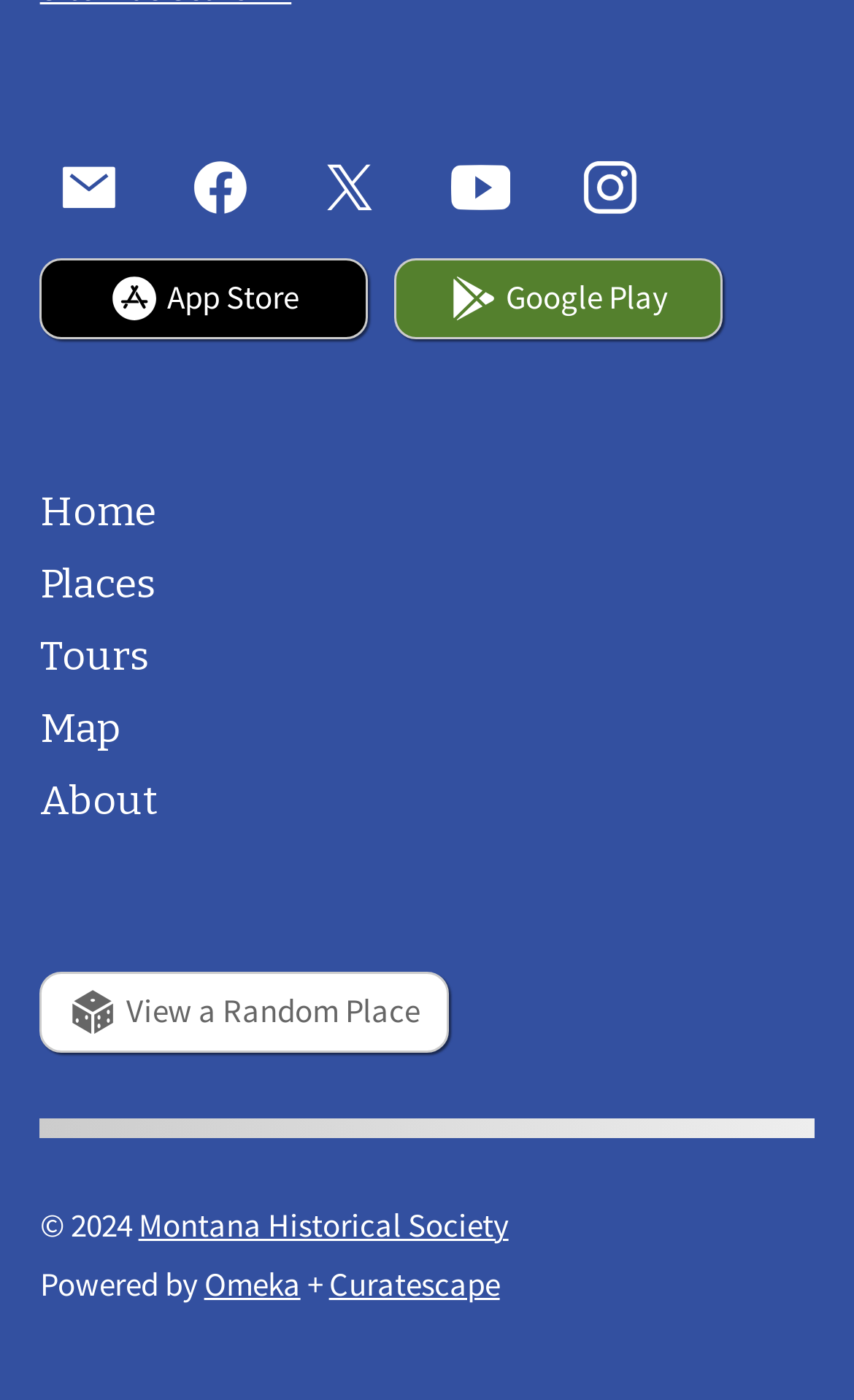What is the last link in the footer navigation?
Using the information from the image, provide a comprehensive answer to the question.

I looked at the footer navigation section and found the links 'Home', 'Places', 'Tours', 'Map', and 'About'. The last link in the footer navigation is 'About'.